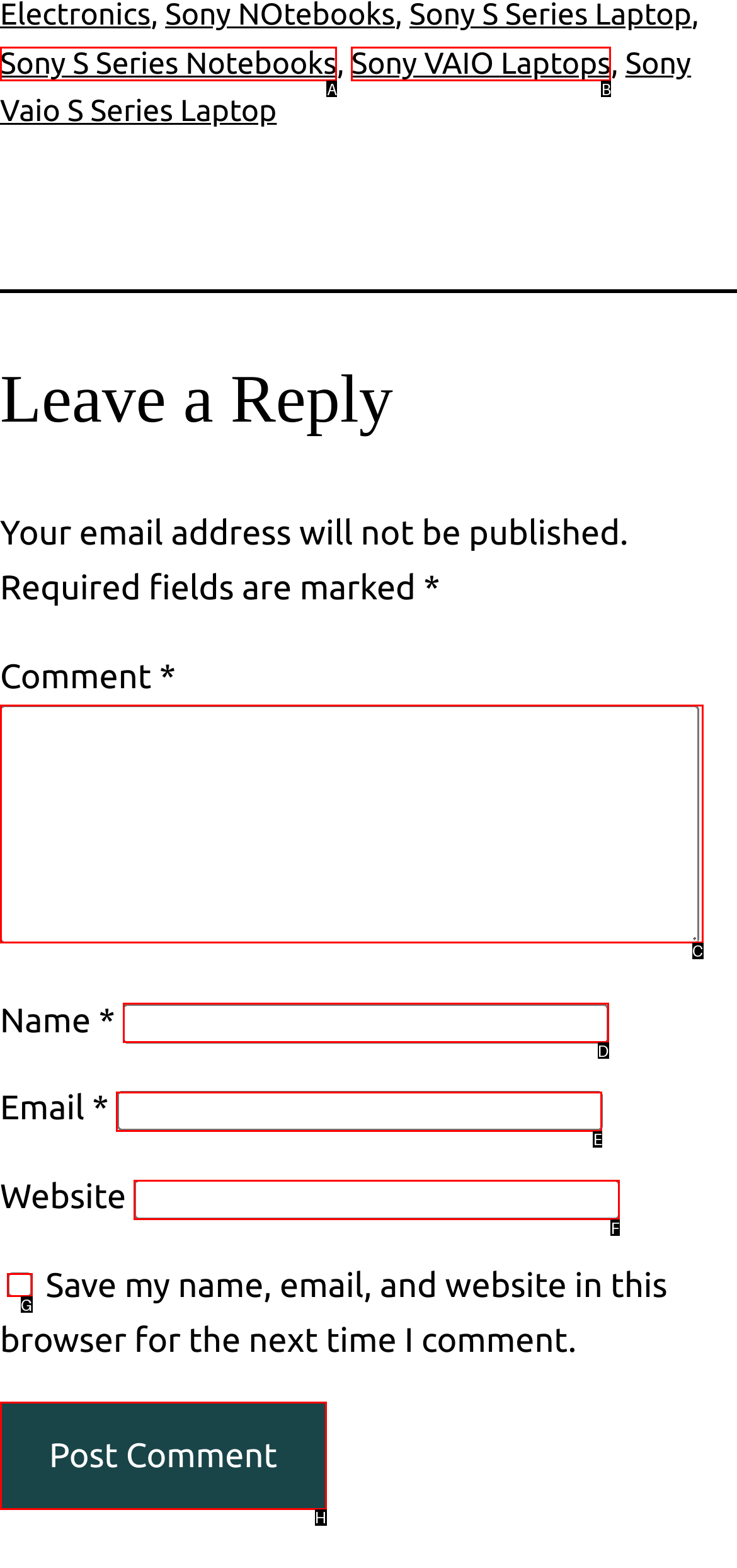Choose the letter that corresponds to the correct button to accomplish the task: Check the save my name checkbox
Reply with the letter of the correct selection only.

G